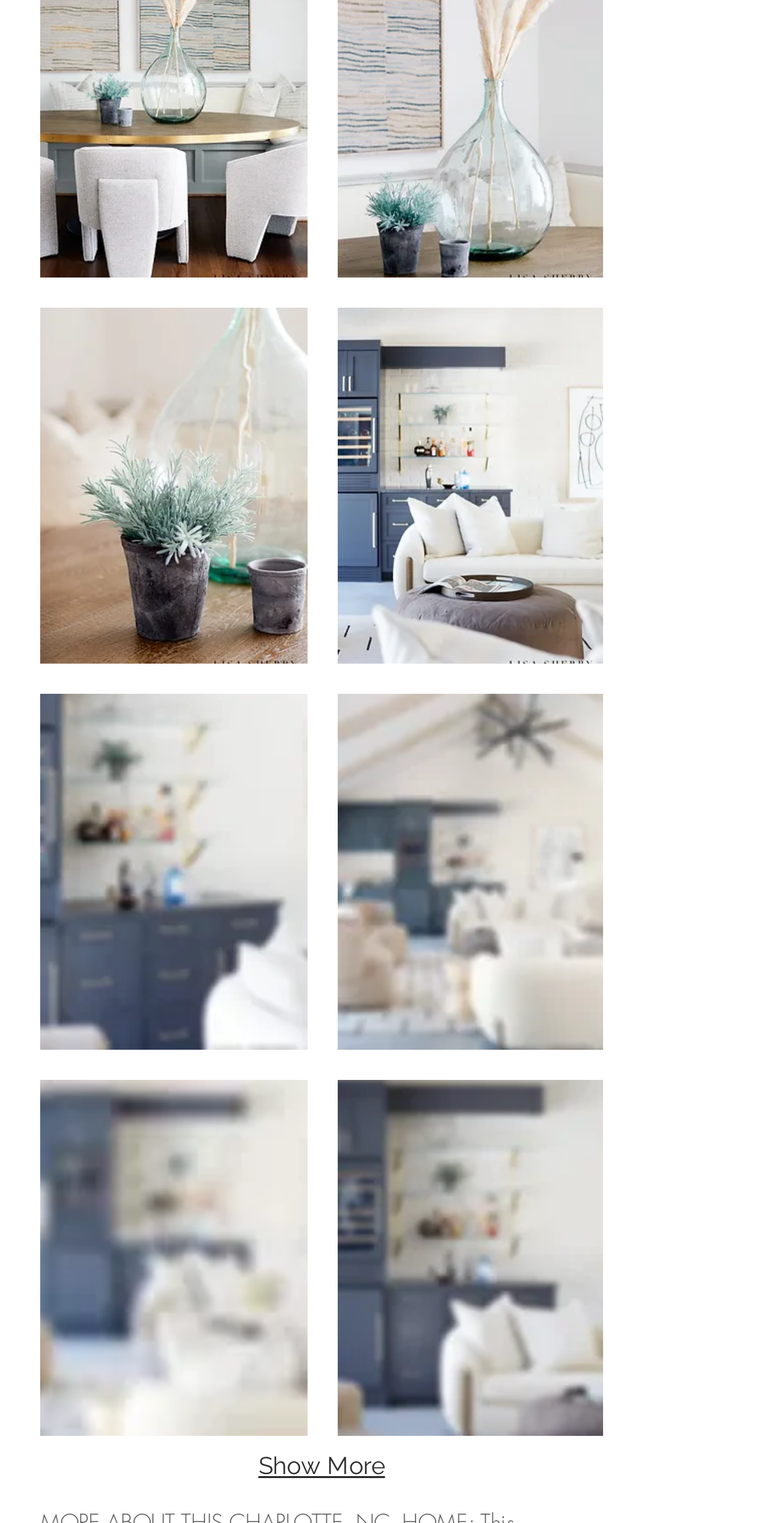Carefully observe the image and respond to the question with a detailed answer:
How many menus are there on the webpage?

I counted the number of buttons with the 'hasPopup: menu' attribute, and there are 6 buttons with this attribute, indicating that there are 6 menus on the webpage.